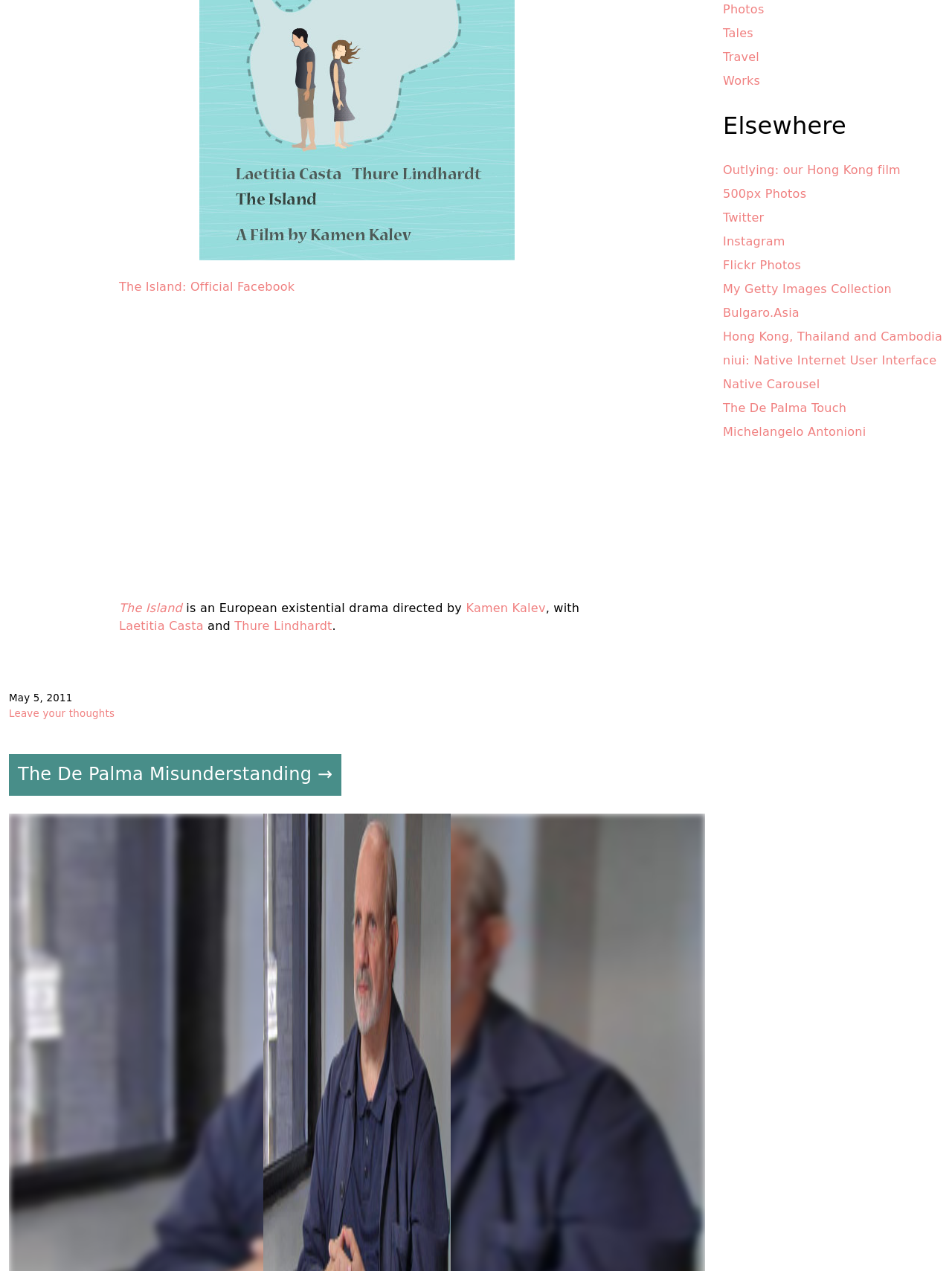Return the bounding box coordinates of the UI element that corresponds to this description: "Flickr Photos". The coordinates must be given as four float numbers in the range of 0 and 1, [left, top, right, bottom].

[0.759, 0.202, 0.841, 0.216]